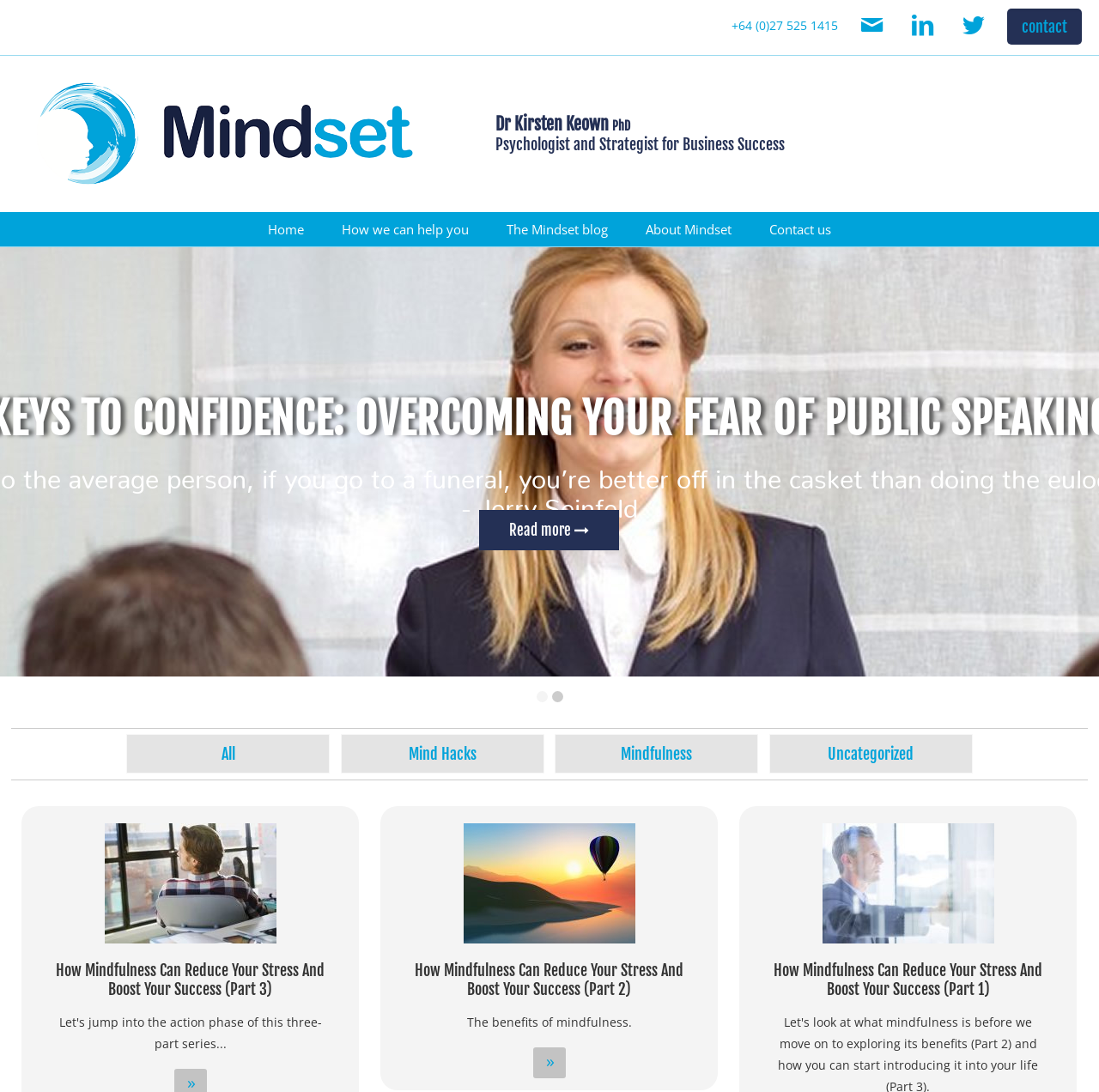Find the bounding box coordinates of the element to click in order to complete this instruction: "Contact us". The bounding box coordinates must be four float numbers between 0 and 1, denoted as [left, top, right, bottom].

[0.684, 0.194, 0.772, 0.226]